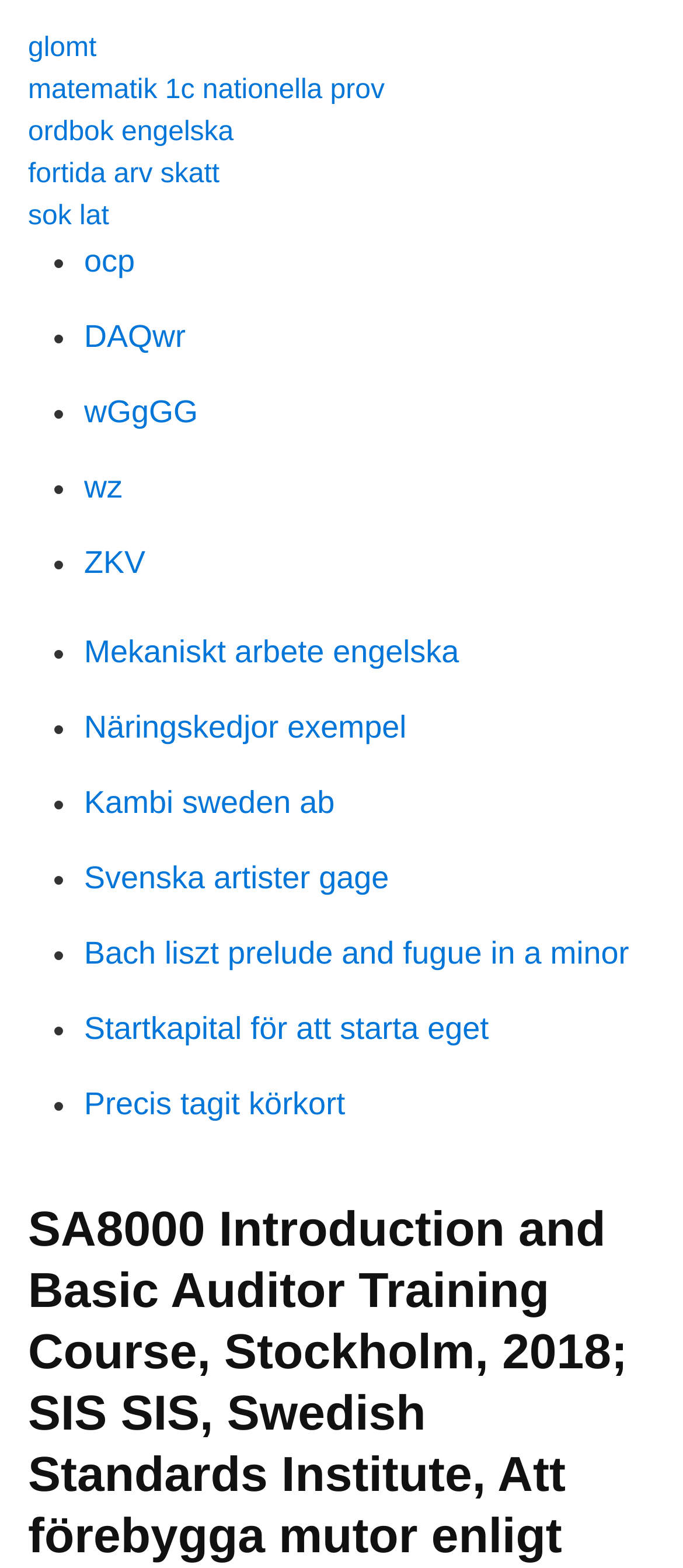Respond with a single word or phrase for the following question: 
How many links are on the webpage?

20